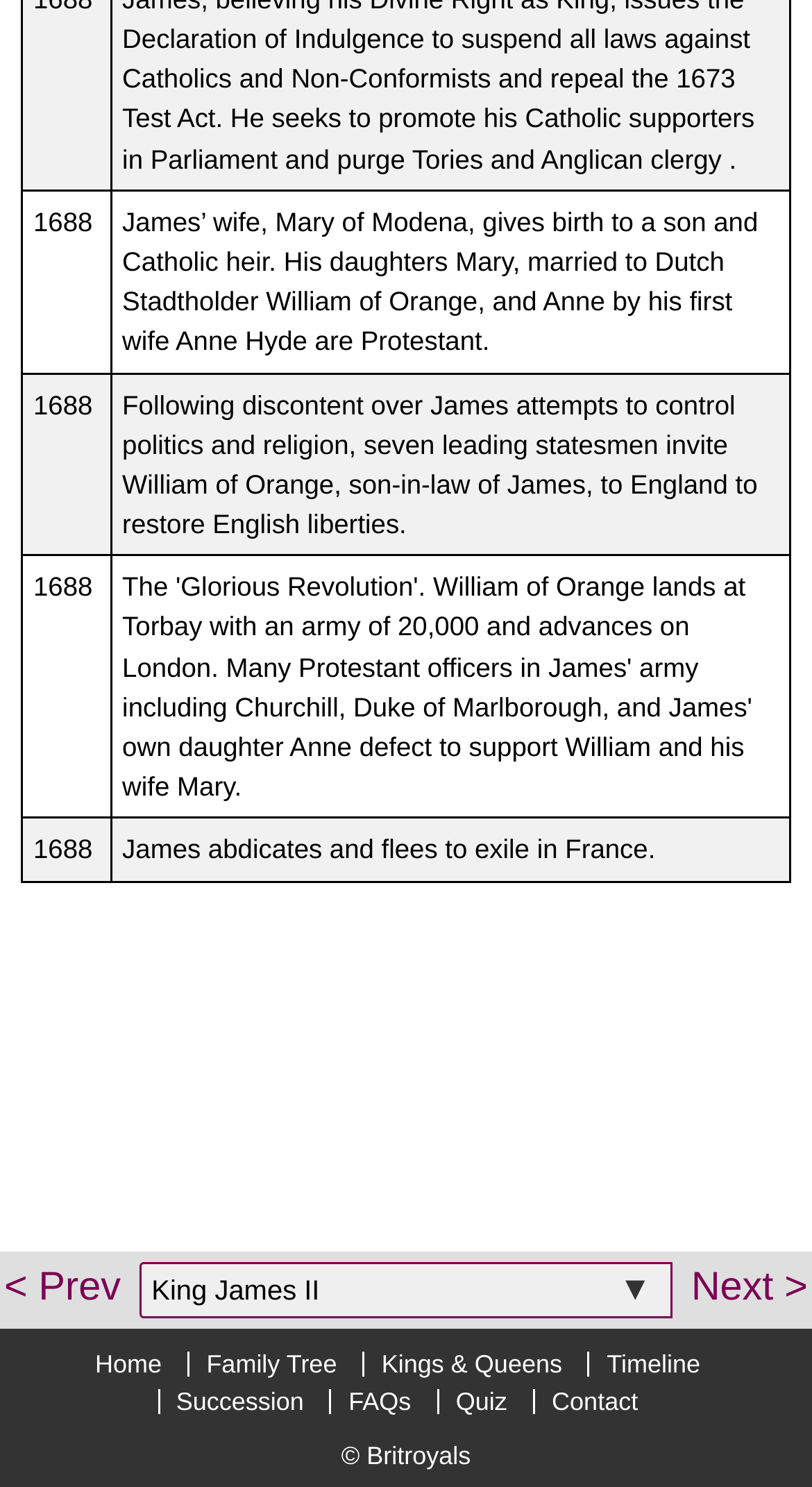Specify the bounding box coordinates of the element's area that should be clicked to execute the given instruction: "select an option from the dropdown menu". The coordinates should be four float numbers between 0 and 1, i.e., [left, top, right, bottom].

[0.171, 0.849, 0.829, 0.886]